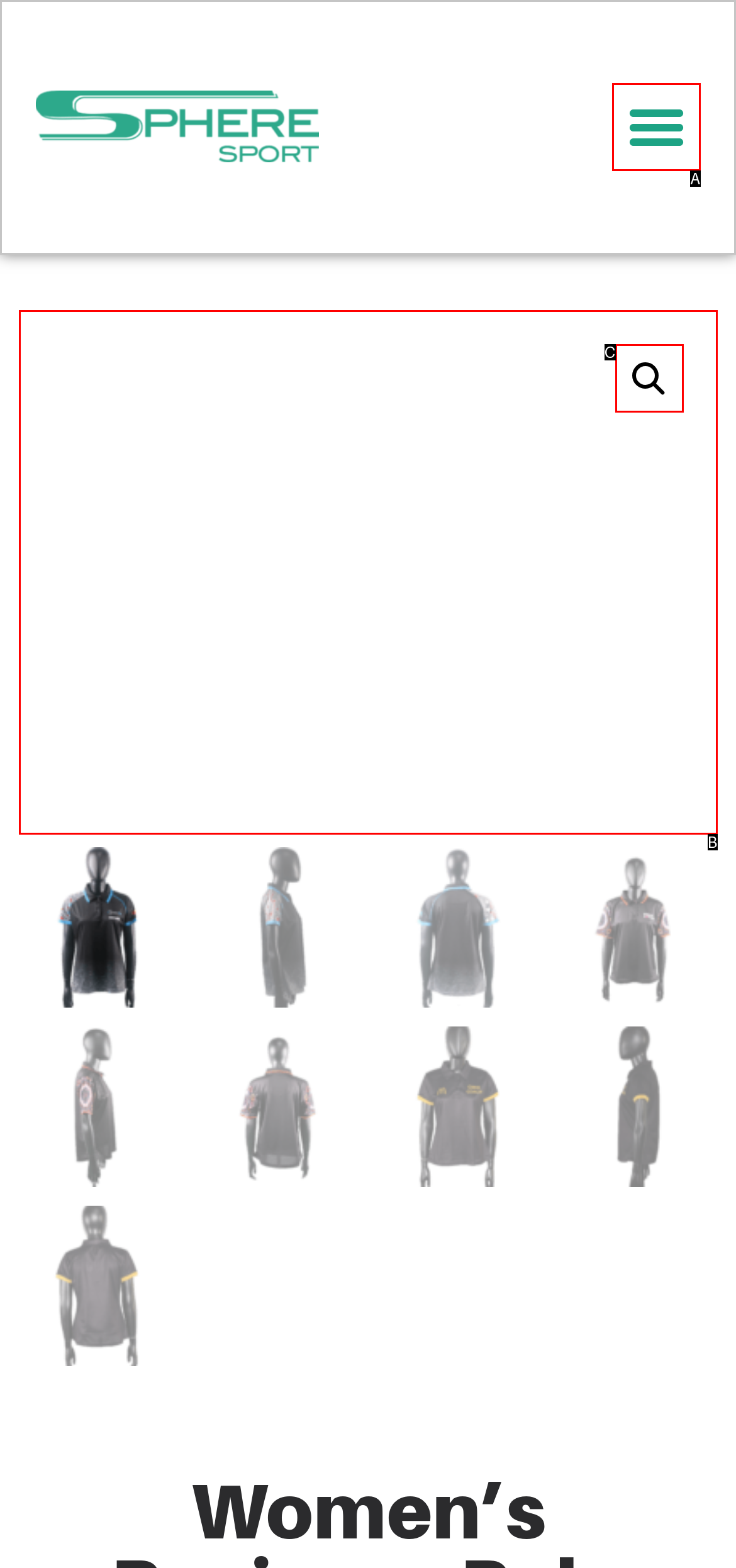Based on the description: Menu
Select the letter of the corresponding UI element from the choices provided.

A